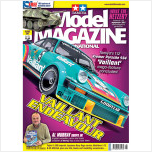What type of enthusiasts is the magazine marketed towards?
Kindly give a detailed and elaborate answer to the question.

The magazine is marketed towards enthusiasts of model kits, providing reviews, tips, and inspiration for both novice and experienced modelers, as indicated by the content and design of the cover.